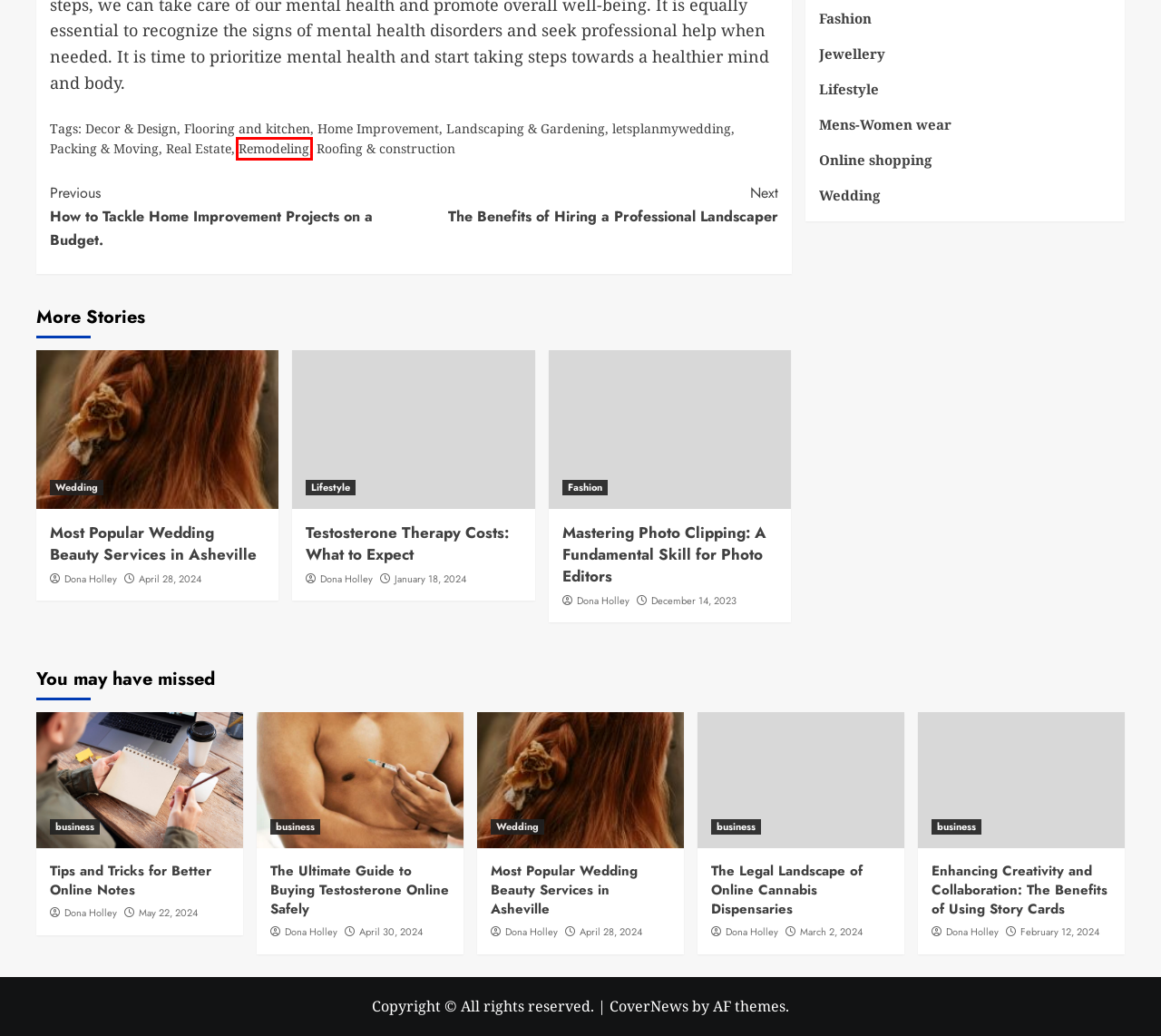You have a screenshot of a webpage with a red bounding box around an element. Select the webpage description that best matches the new webpage after clicking the element within the red bounding box. Here are the descriptions:
A. Flooring and kitchen – Let's Plan My Wedding
B. letsplanmywedding – Let's Plan My Wedding
C. Remodeling – Let's Plan My Wedding
D. The Benefits of Hiring a Professional Landscaper – Let's Plan My Wedding
E. Roofing & construction – Let's Plan My Wedding
F. Testosterone Therapy Costs: What to Expect – Let's Plan My Wedding
G. Home Improvement – Let's Plan My Wedding
H. Landscaping & Gardening – Let's Plan My Wedding

C